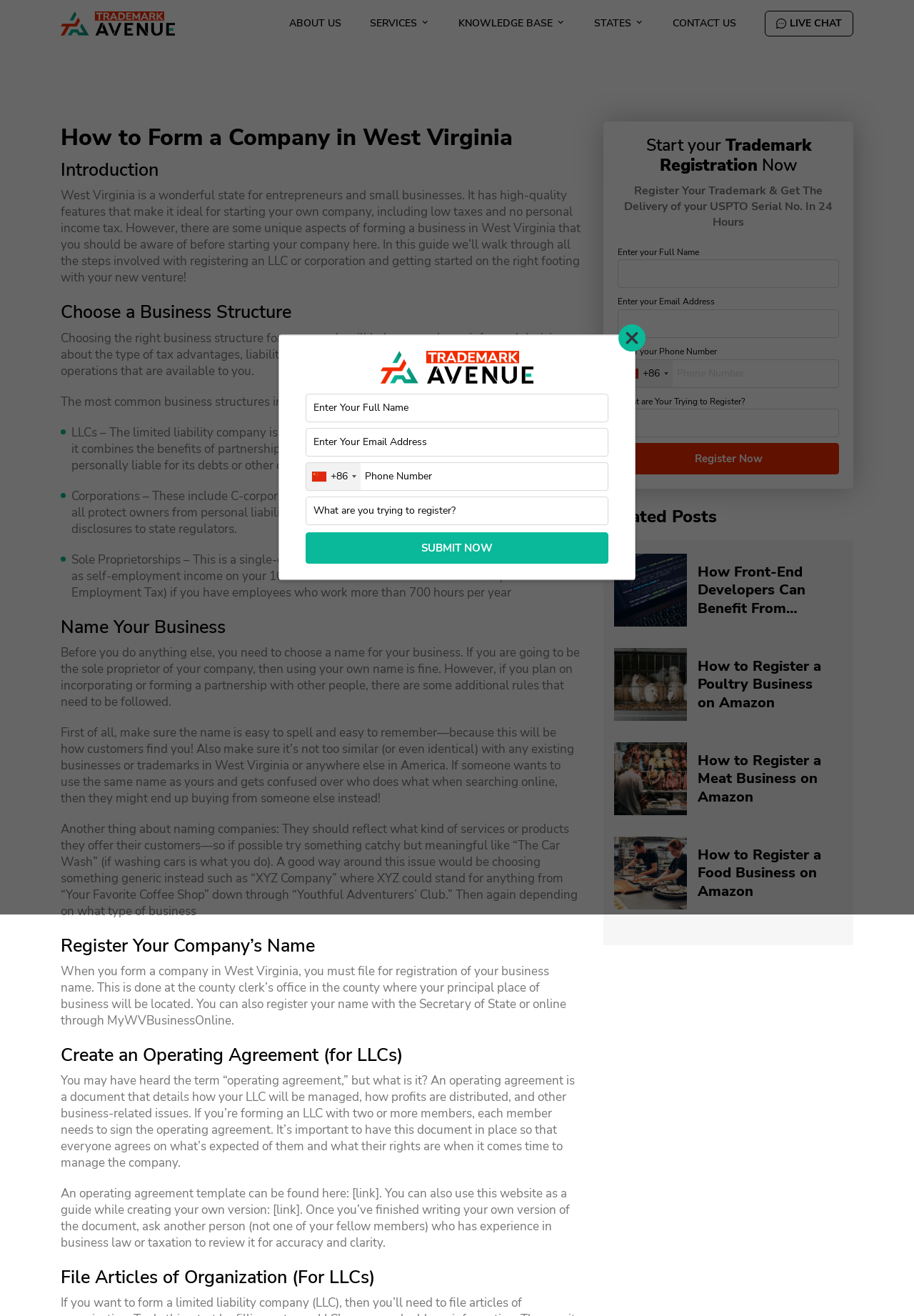Given the webpage screenshot, identify the bounding box of the UI element that matches this description: "parent_node: Search name="s" placeholder="Search …"".

None